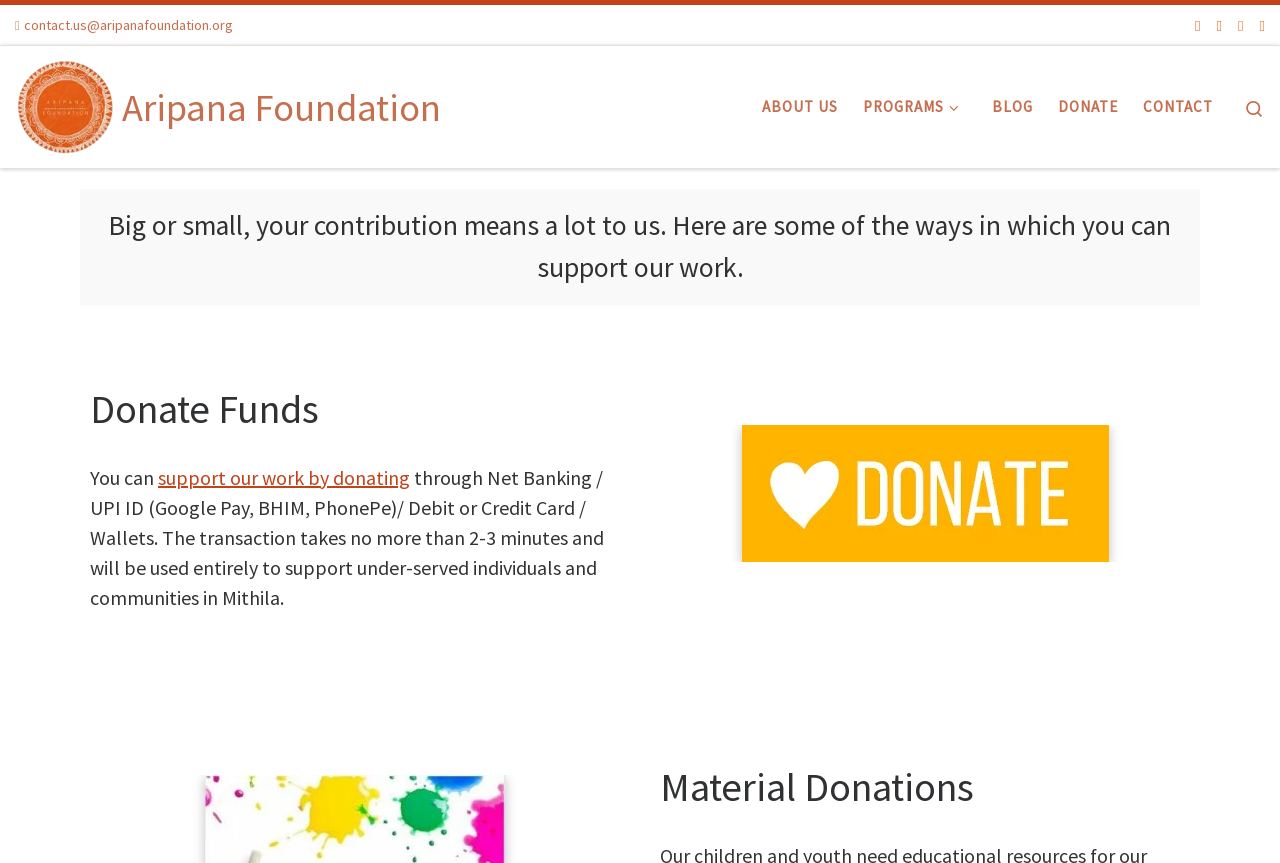What social media platform is mentioned to follow the organization?
Refer to the image and provide a detailed answer to the question.

I found the social media platform mentioned to follow the organization by looking at the link element with the OCR text 'Follow us on Youtube' at the top of the webpage.